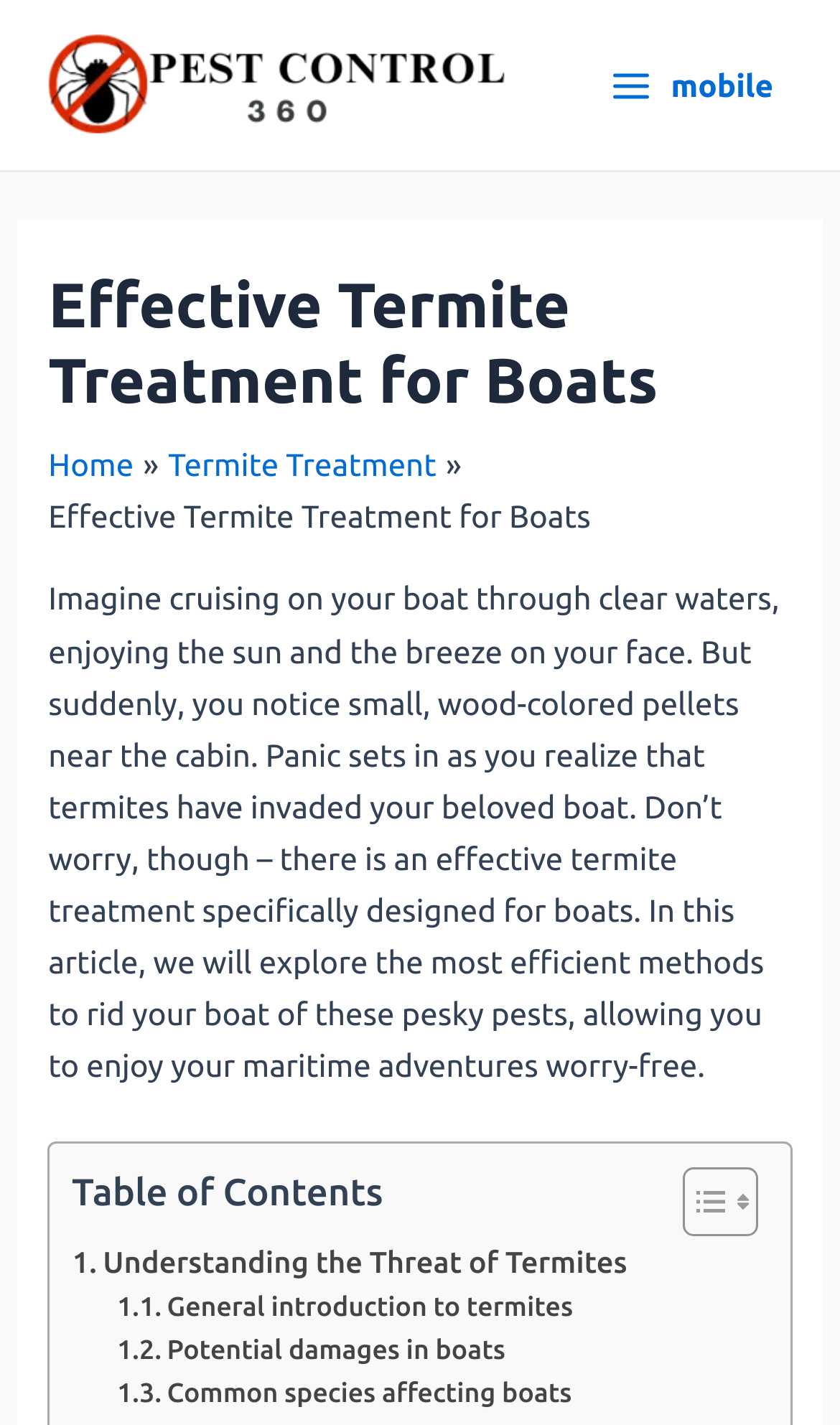What is the tone of the introductory paragraph?
Please ensure your answer is as detailed and informative as possible.

The introductory paragraph sets a concerned tone by describing a worrisome scenario of finding termites in a boat, but then reassures the reader that there is an effective solution to this problem, which is the main topic of the article.